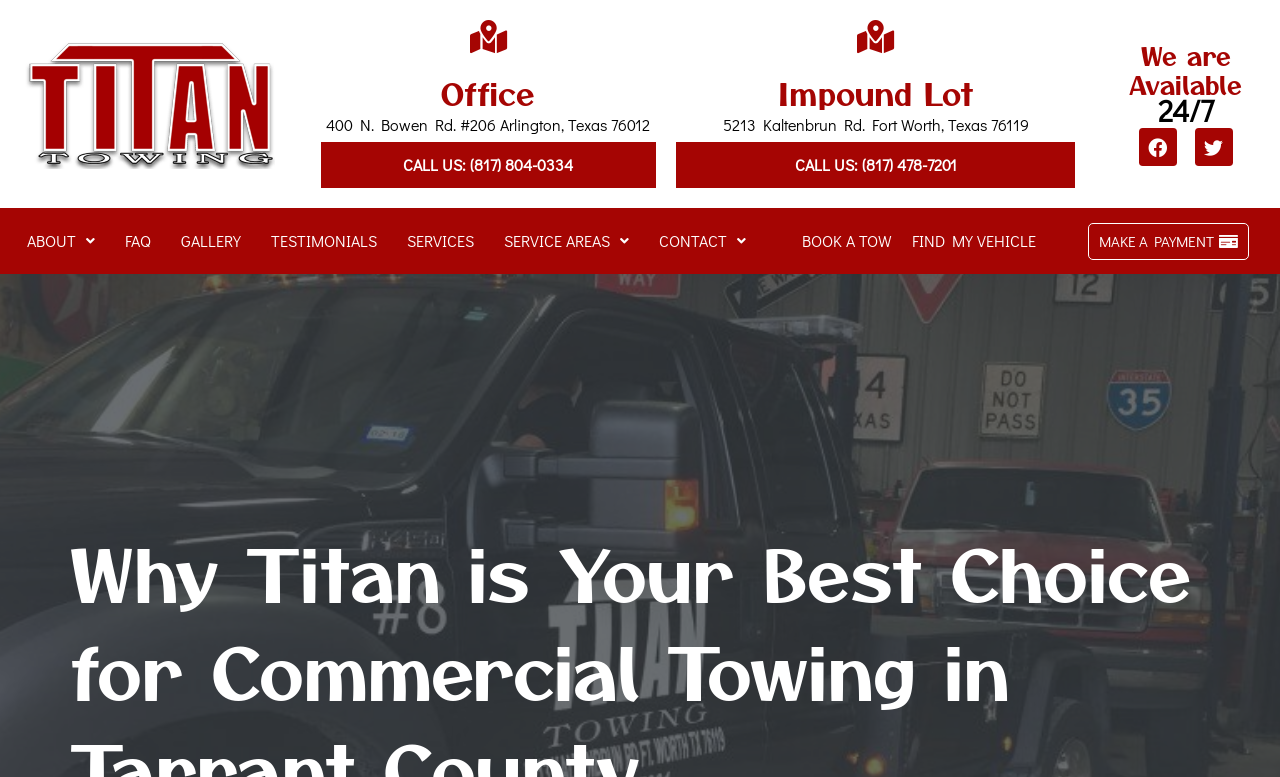Offer a comprehensive description of the webpage’s content and structure.

This webpage appears to be a commercial towing service provider's website, specifically Titan Towing in Tarrant County. At the top, there is a heading that reads "Why Titan is Your Best Choice for Commercial Towing in Tarrant County". Below this heading, there are two columns of information. On the left, there are two sections: "Office" and "Impound Lot", each containing an address and a phone number to call. The "Office" section is located at 400 N. Bowen Rd. #206 Arlington, Texas 76012, and the phone number is (817) 804-0334. The "Impound Lot" section is located at 5213 Kaltenbrun Rd. Fort Worth, Texas 76119, and the phone number is (817) 478-7201.

On the right side, there is a section titled "We are Available" with the text "24/7" indicating that the service is available 24 hours a day, 7 days a week. Below this, there are social media links to Facebook and Twitter.

In the main navigation menu, there are several links: "ABOUT", "FAQ", "GALLERY", "TESTIMONIALS", "SERVICES", "SERVICE AREAS", "CONTACT", "BOOK A TOW", "FIND MY VEHICLE", and "MAKE A PAYMENT". Some of these links have a dropdown menu, indicated by the "\uf107" symbol.